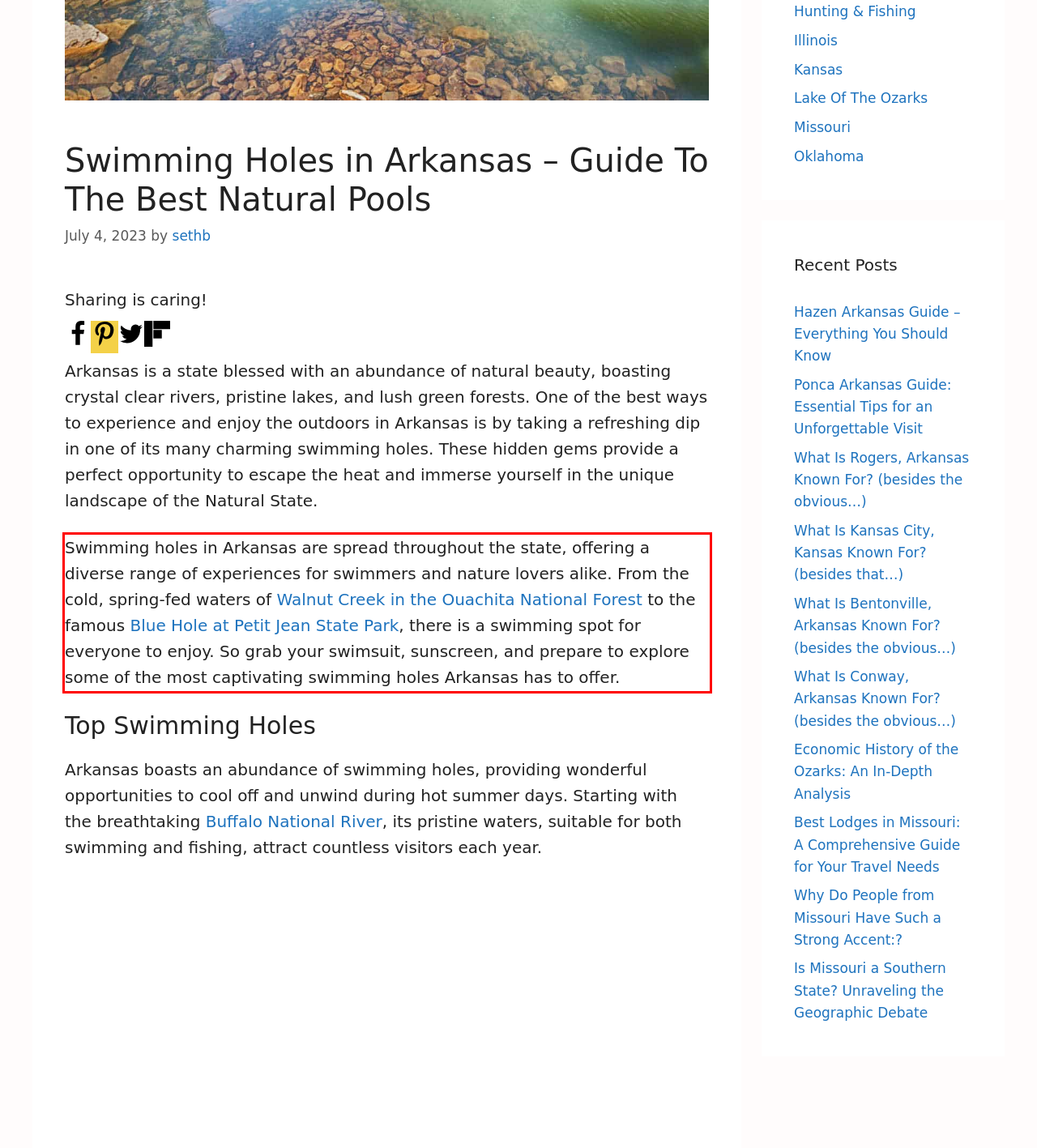Please take the screenshot of the webpage, find the red bounding box, and generate the text content that is within this red bounding box.

Swimming holes in Arkansas are spread throughout the state, offering a diverse range of experiences for swimmers and nature lovers alike. From the cold, spring-fed waters of Walnut Creek in the Ouachita National Forest to the famous Blue Hole at Petit Jean State Park, there is a swimming spot for everyone to enjoy. So grab your swimsuit, sunscreen, and prepare to explore some of the most captivating swimming holes Arkansas has to offer.